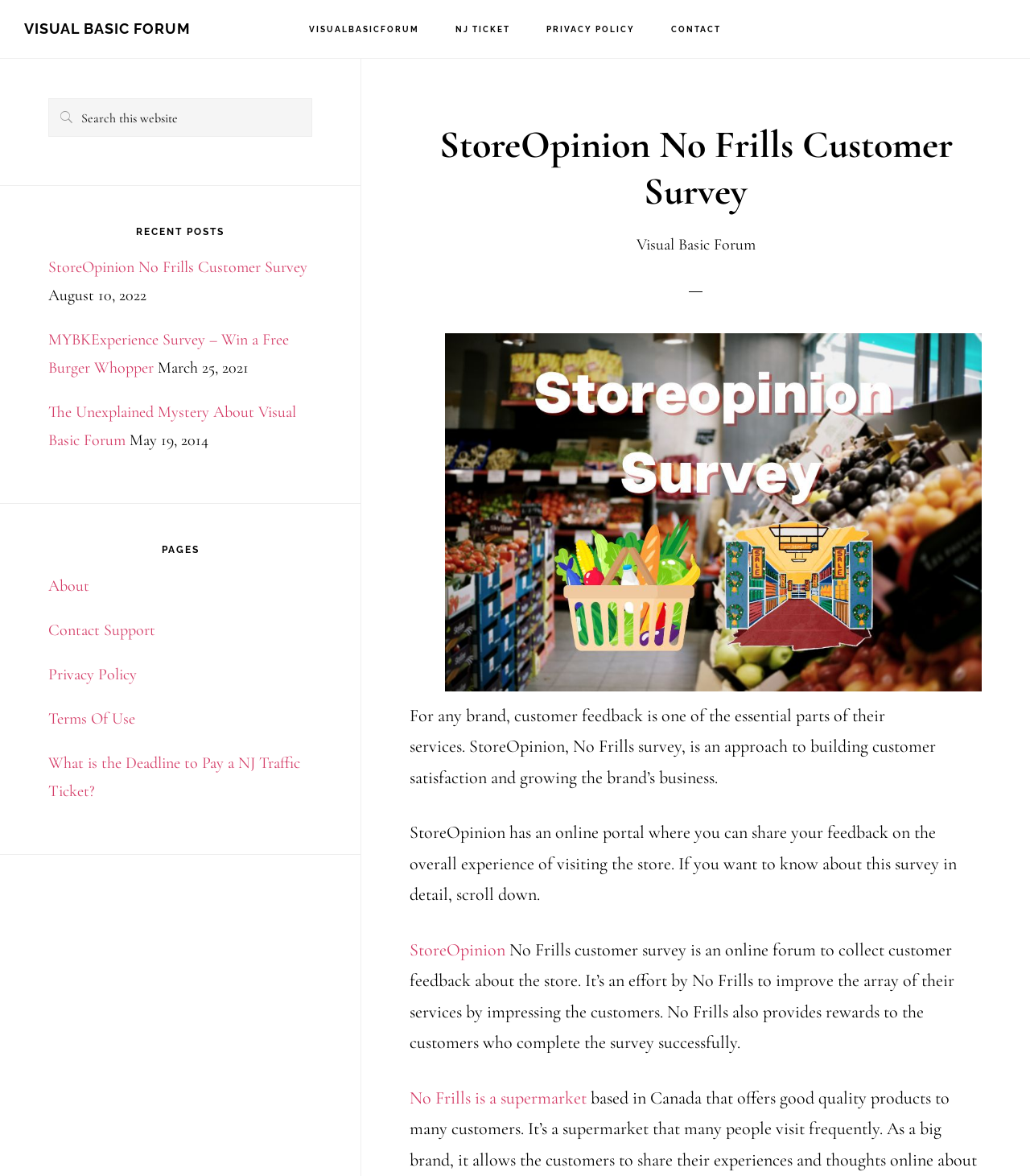Kindly respond to the following question with a single word or a brief phrase: 
What is the purpose of StoreOpinion?

Customer feedback